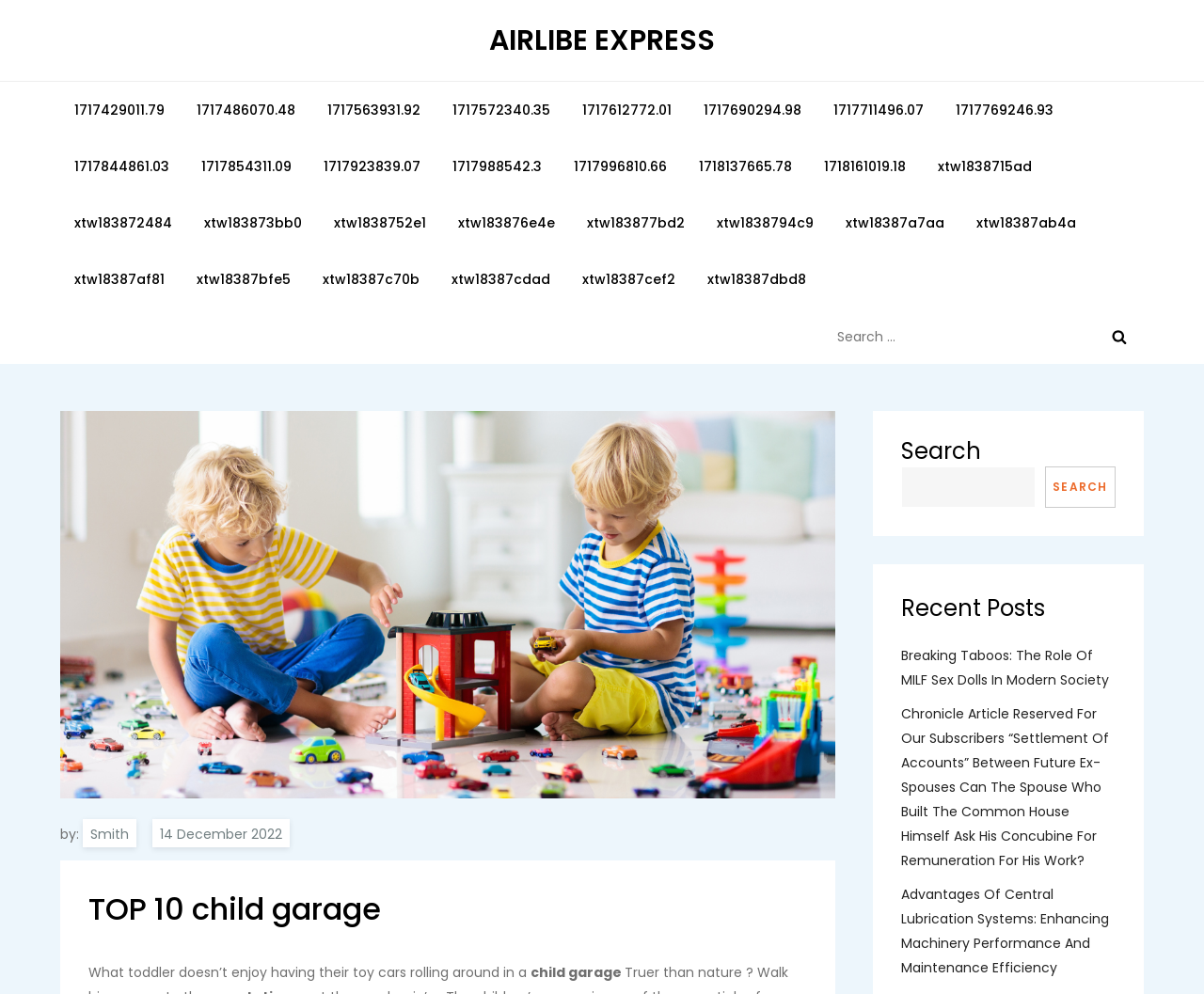What is the author of the article?
Look at the image and respond with a one-word or short-phrase answer.

Smith